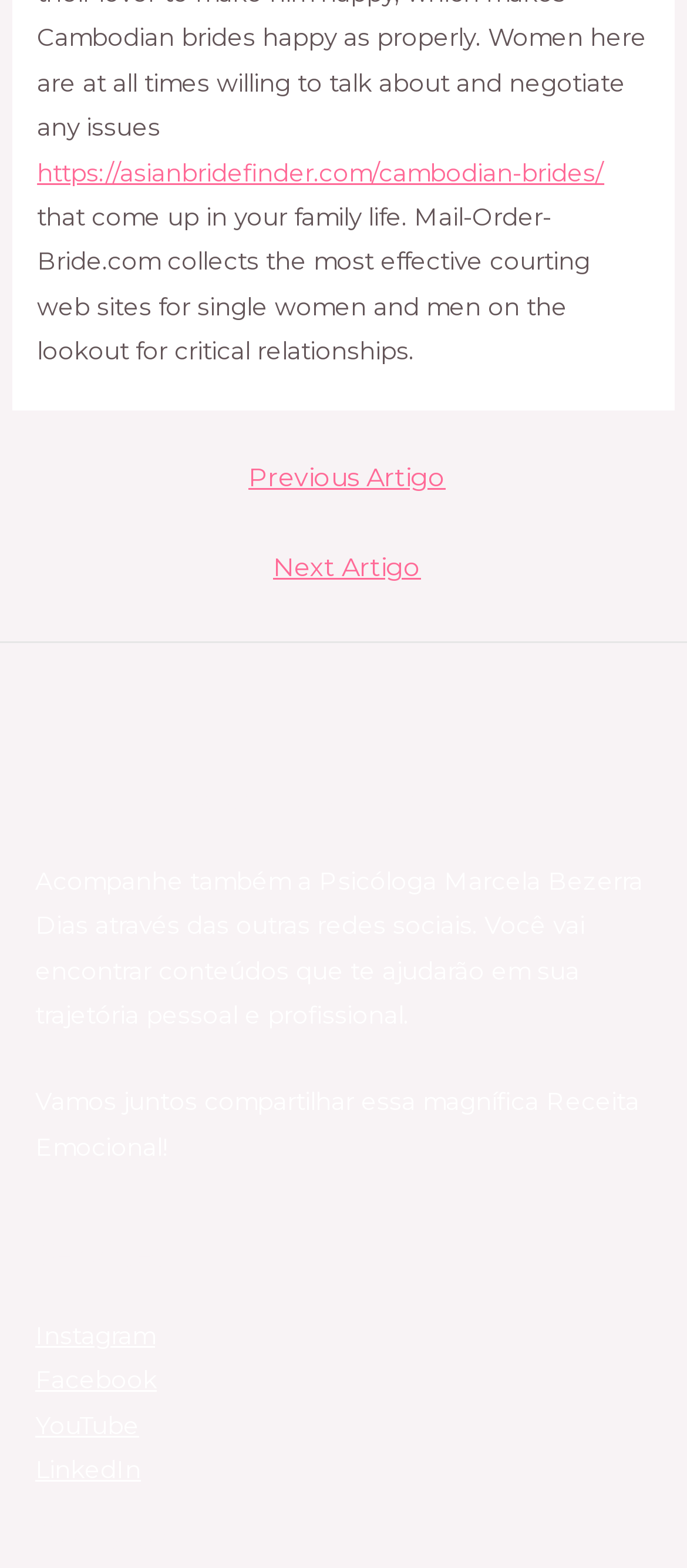Please provide a brief answer to the question using only one word or phrase: 
What is the name of the psychologist mentioned in the webpage?

Marcela Bezerra Dias